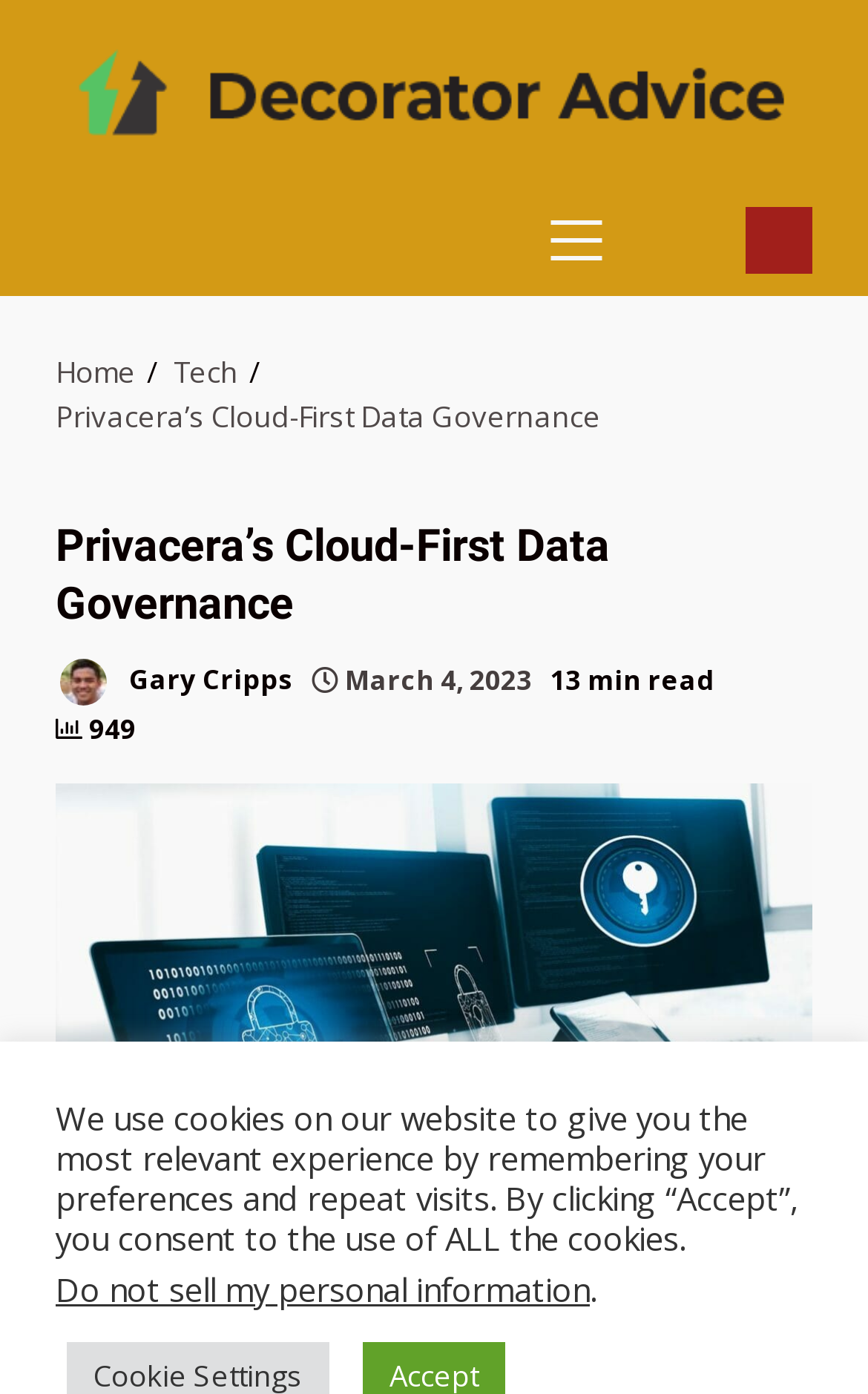Please specify the bounding box coordinates of the clickable section necessary to execute the following command: "Go to Home".

[0.064, 0.252, 0.156, 0.281]